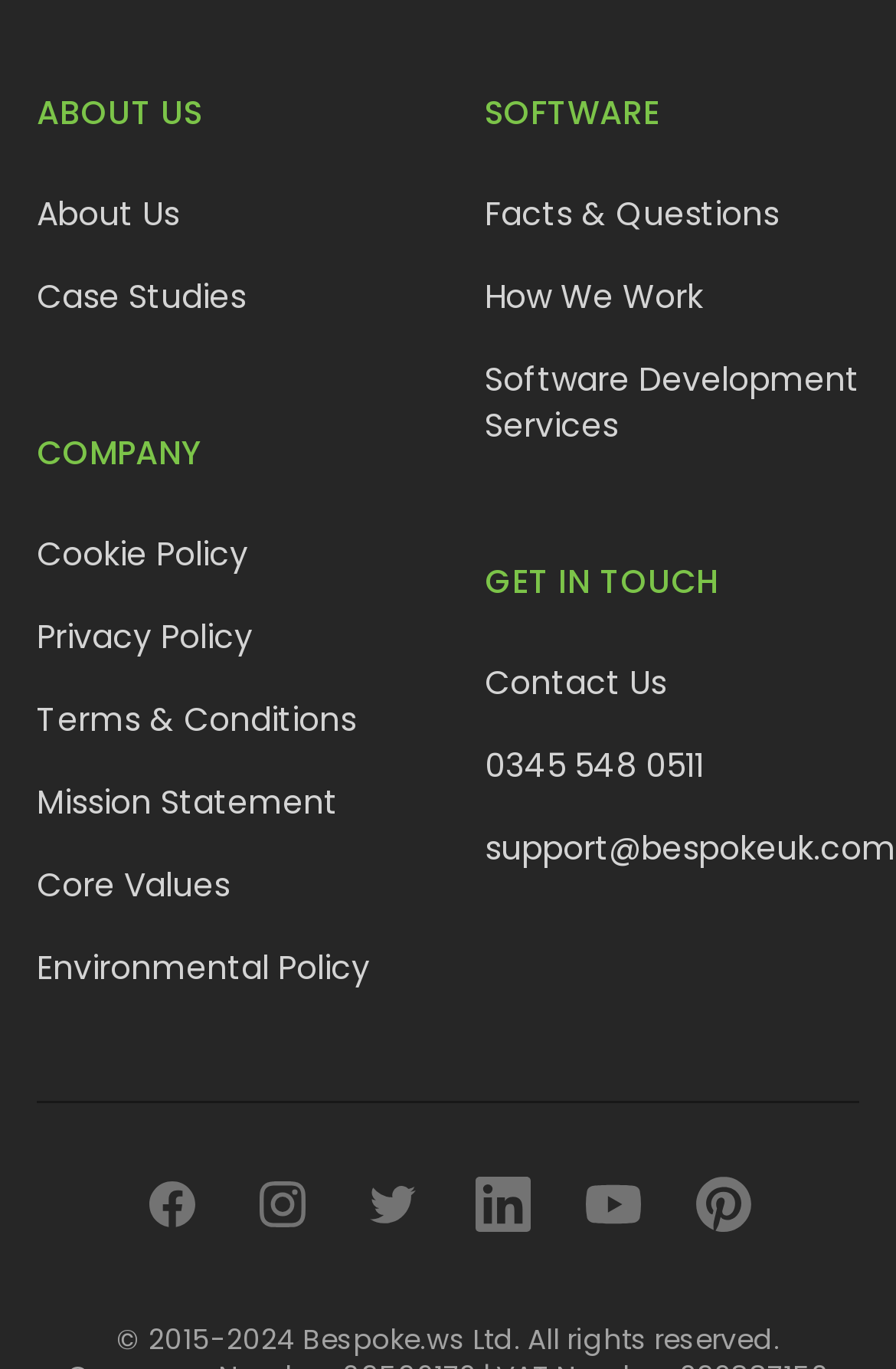Determine the bounding box for the described HTML element: "Facts & Questions". Ensure the coordinates are four float numbers between 0 and 1 in the format [left, top, right, bottom].

[0.541, 0.14, 0.869, 0.174]